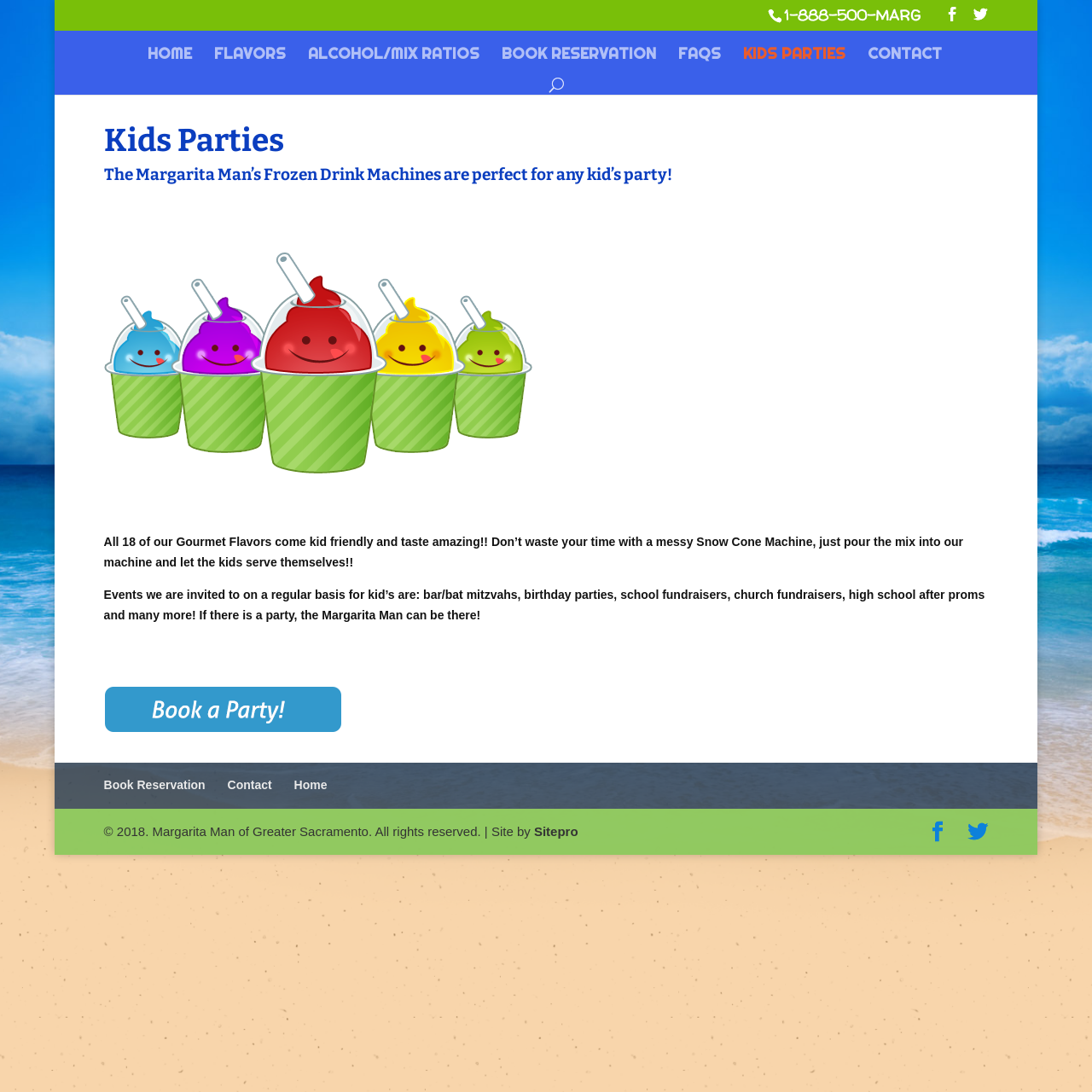What is the alternative to a messy Snow Cone Machine?
Give a detailed and exhaustive answer to the question.

The webpage suggests that the Margarita Man's machine is a convenient alternative to a messy Snow Cone Machine, as it allows kids to serve themselves by simply pouring the mix into the machine.